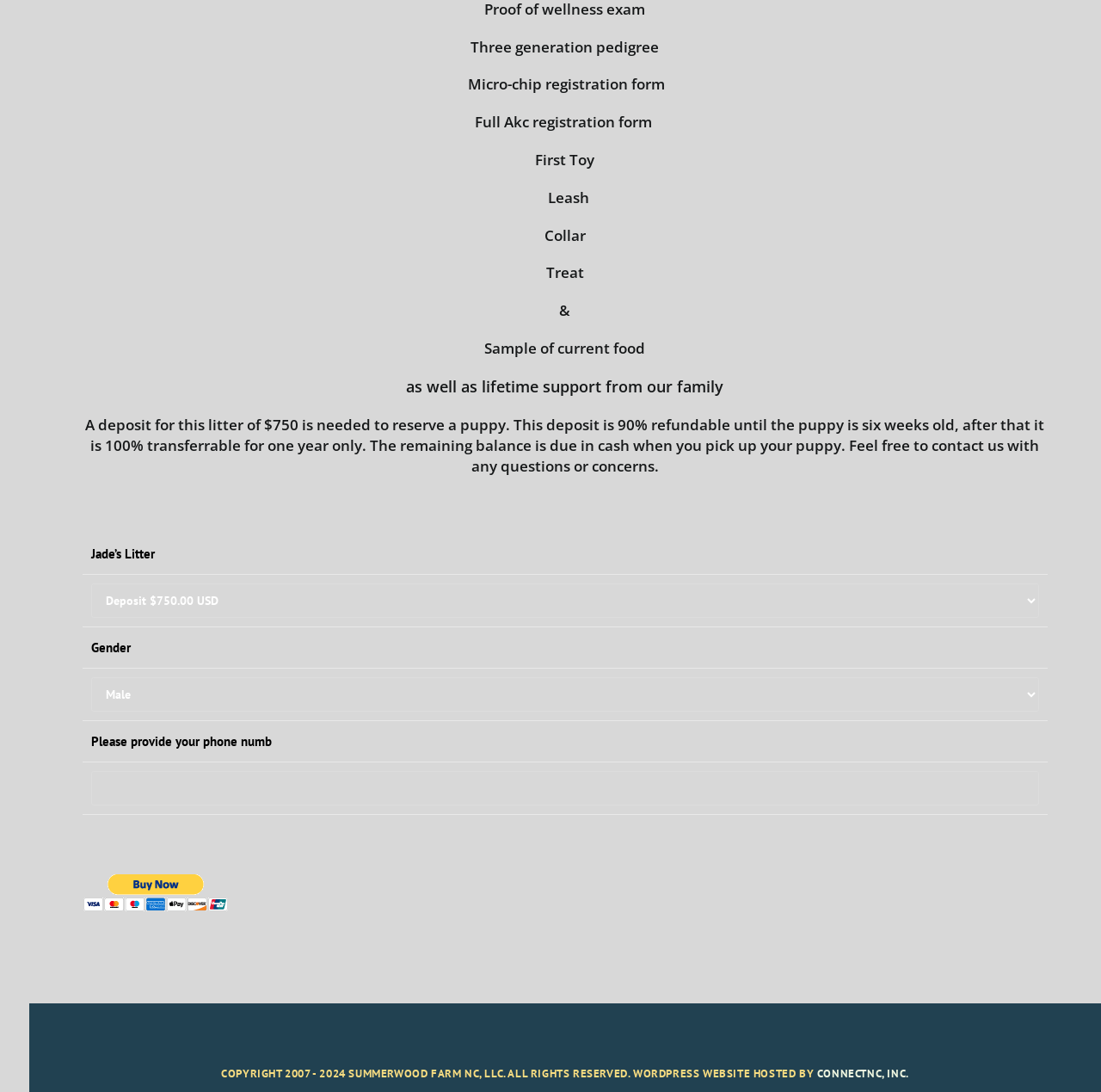Please respond to the question using a single word or phrase:
What is the name of the litter?

Jade's Litter